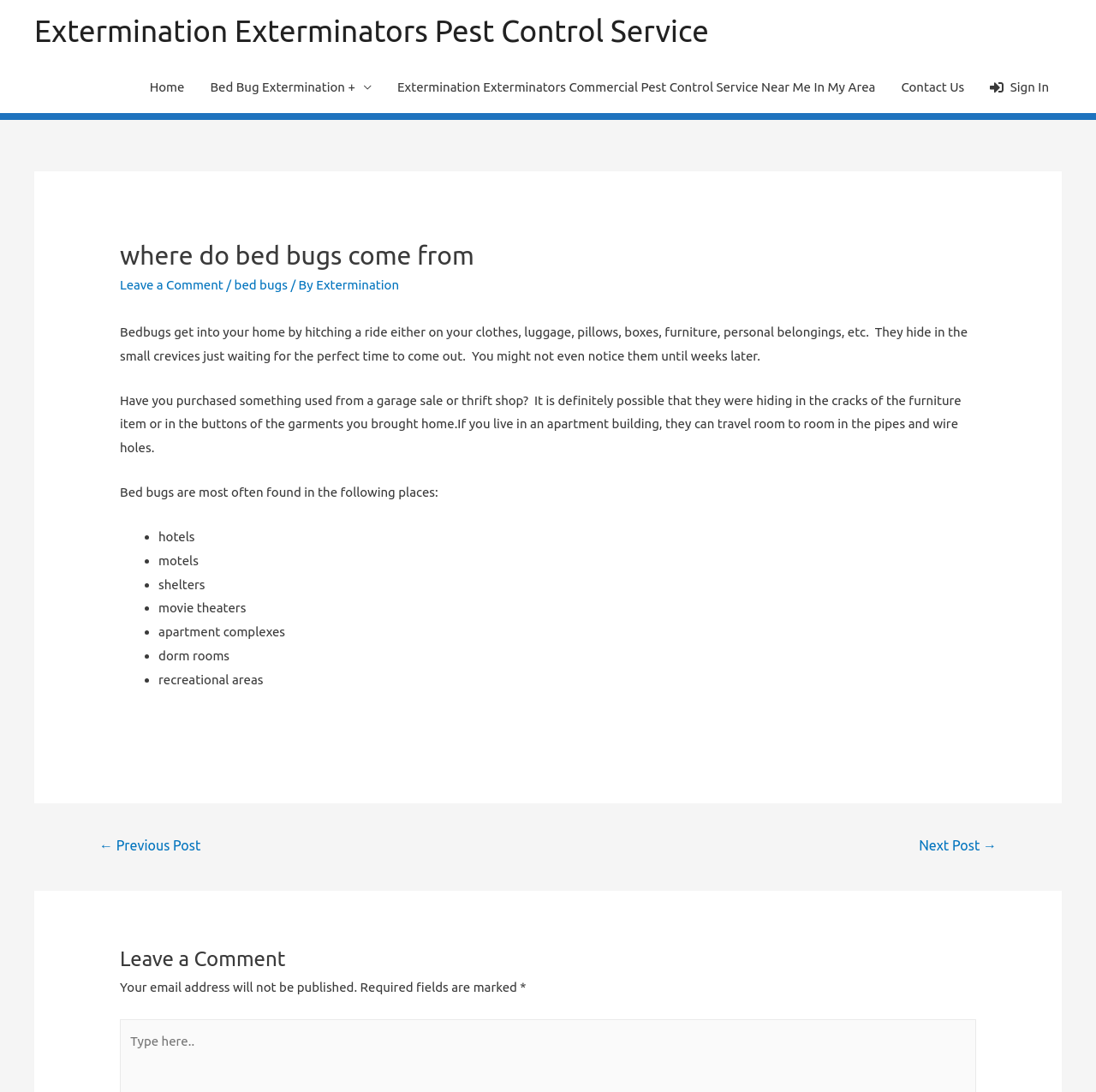Explain in detail what is displayed on the webpage.

This webpage is about bed bug pest control and extermination services. At the top, there is a navigation bar with links to "Home", "Bed Bug Extermination", "Extermination Exterminators Commercial Pest Control Service Near Me In My Area", "Contact Us", and "Sign In". Below the navigation bar, there is a main article section with a heading "Where do bed bugs come from" and a subheading "How did they get into my home?".

The article explains how bed bugs can get into your home by hitching a ride on your clothes, luggage, or personal belongings, and how they can hide in small crevices. It also mentions that bed bugs can be found in used furniture or garments from garage sales or thrift shops, and can travel from room to room in apartment buildings through pipes and wire holes.

The article then lists the most common places where bed bugs are found, including hotels, motels, shelters, movie theaters, apartment complexes, dorm rooms, and recreational areas. 

Below the article, there is a section for post navigation with links to previous and next posts. At the bottom of the page, there is a comment section with a heading "Leave a Comment" and a text field to type a comment. The comment section also includes a note that email addresses will not be published and indicates which fields are required.